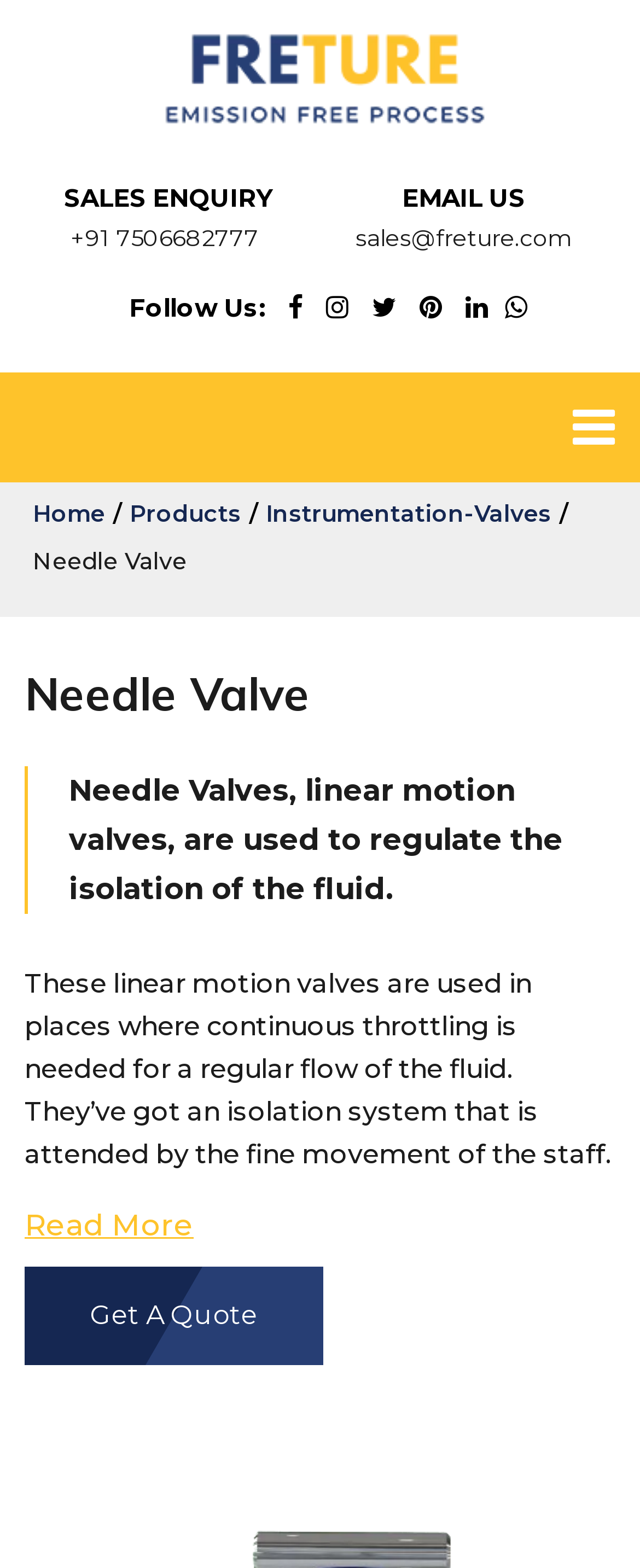Identify the bounding box coordinates of the area that should be clicked in order to complete the given instruction: "Toggle navigation". The bounding box coordinates should be four float numbers between 0 and 1, i.e., [left, top, right, bottom].

[0.895, 0.246, 0.962, 0.299]